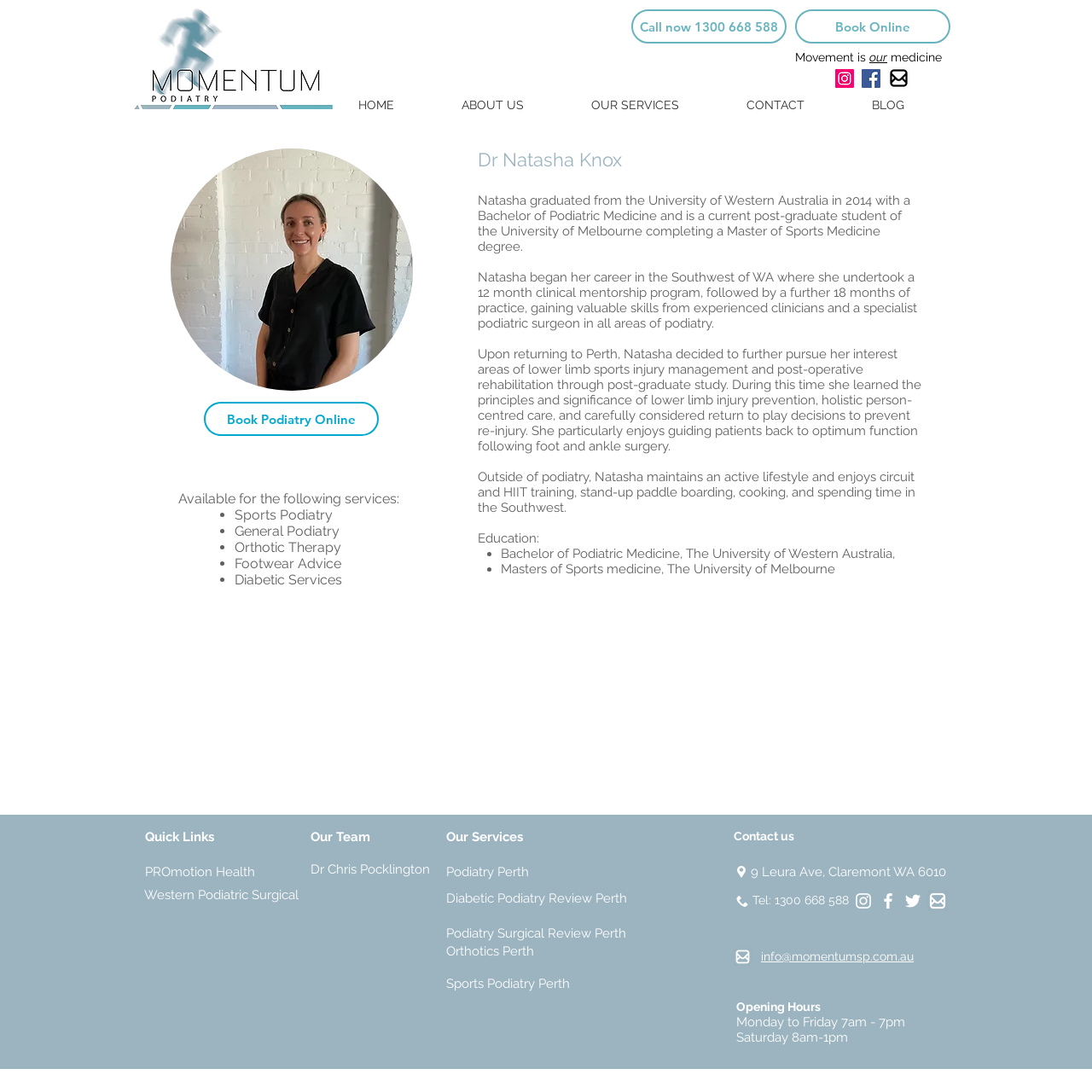Locate the UI element that matches the description +91-7701869379, in the webpage screenshot. Return the bounding box coordinates in the format (top-left x, top-left y, bottom-right x, bottom-right y), with values ranging from 0 to 1.

None